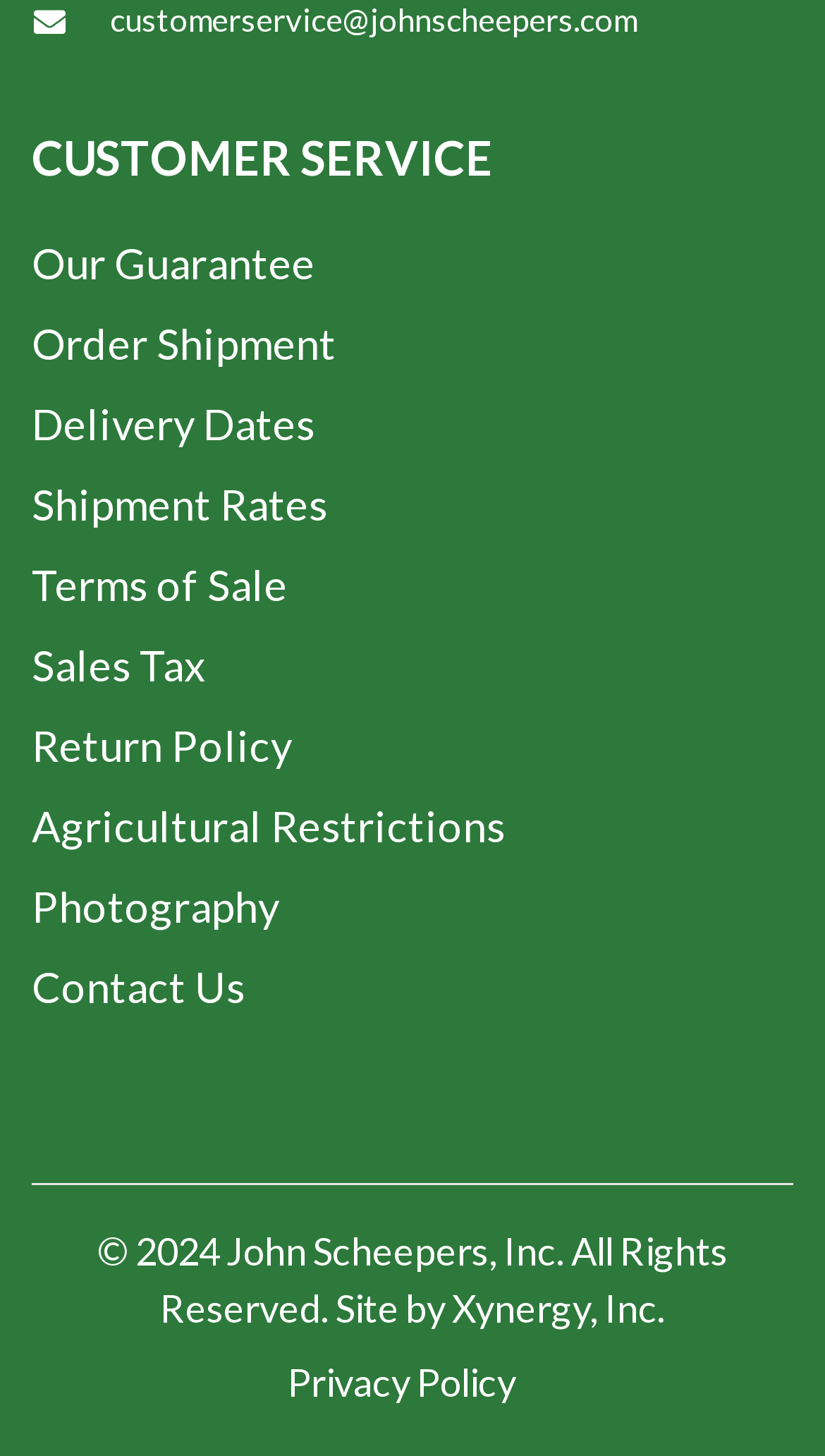Could you locate the bounding box coordinates for the section that should be clicked to accomplish this task: "Contact customer service".

[0.038, 0.66, 0.297, 0.694]